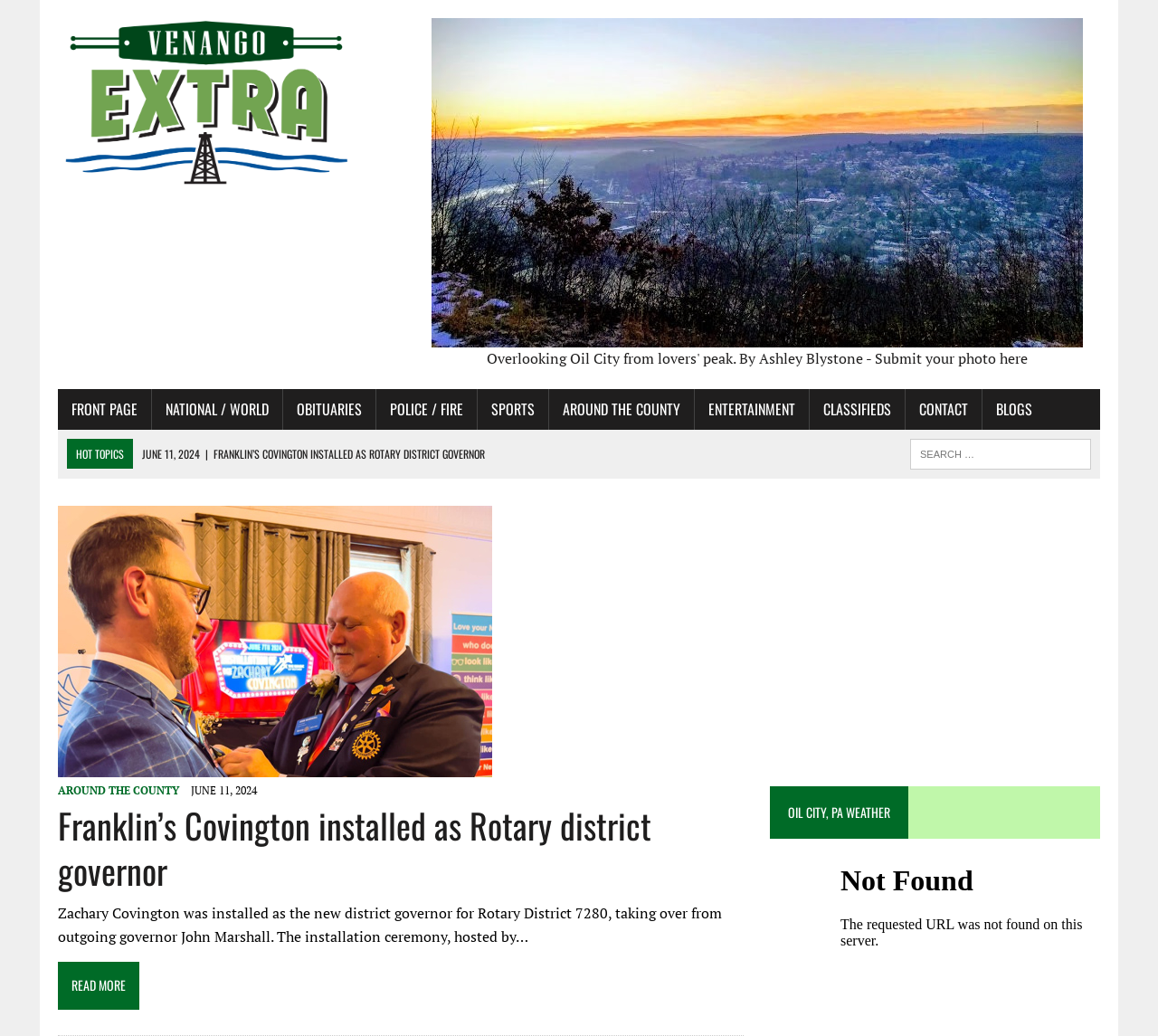What is the category of the article 'Franklin’s Covington installed as Rotary district governor'?
Please provide a comprehensive answer based on the visual information in the image.

The article 'Franklin’s Covington installed as Rotary district governor' is categorized under 'AROUND THE COUNTY' which is indicated by the link 'AROUND THE COUNTY' below the article title.